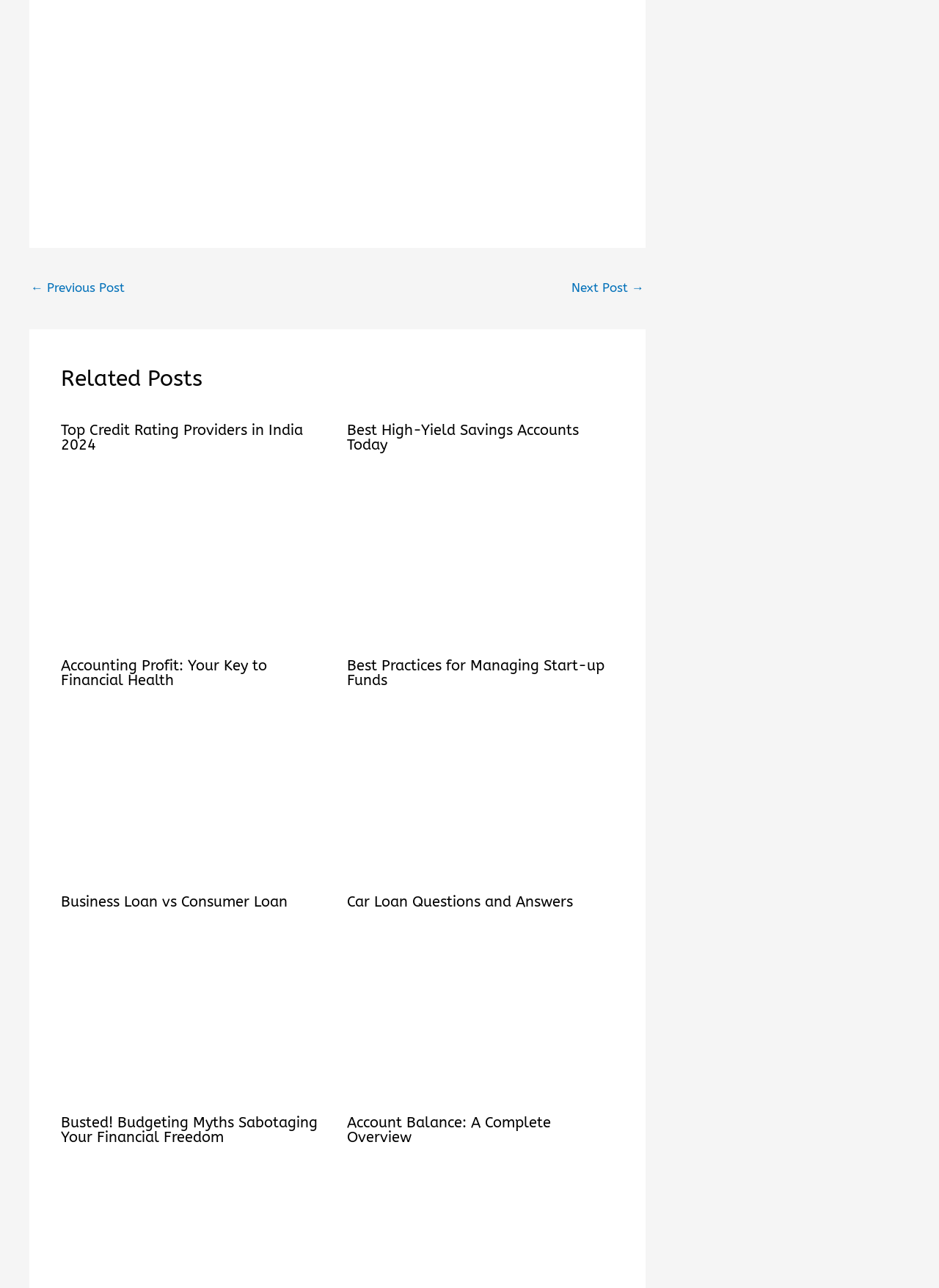Locate the bounding box coordinates of the segment that needs to be clicked to meet this instruction: "View the 'Best High-Yield Savings Accounts Today' article".

[0.369, 0.329, 0.654, 0.351]